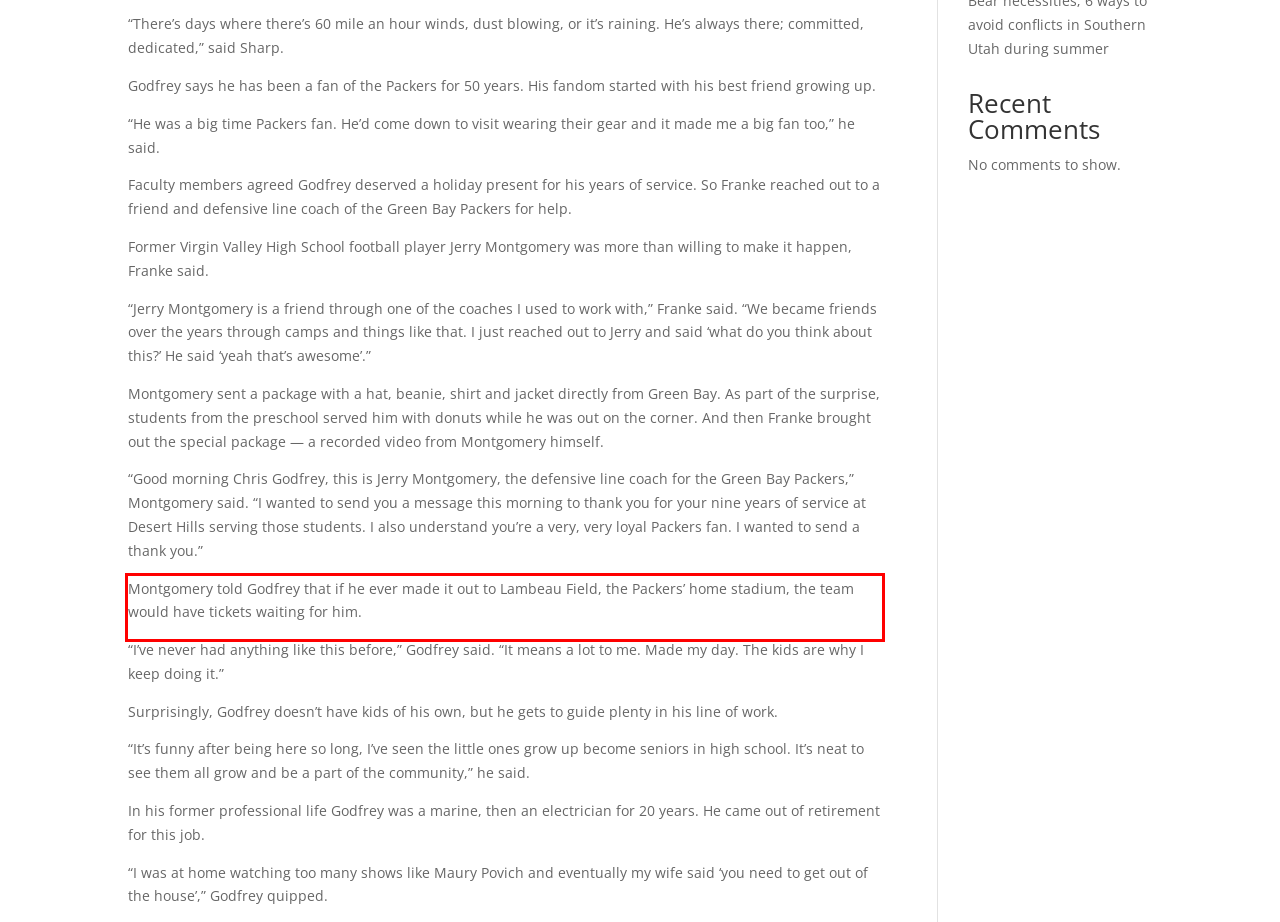Given a webpage screenshot with a red bounding box, perform OCR to read and deliver the text enclosed by the red bounding box.

Montgomery told Godfrey that if he ever made it out to Lambeau Field, the Packers’ home stadium, the team would have tickets waiting for him.